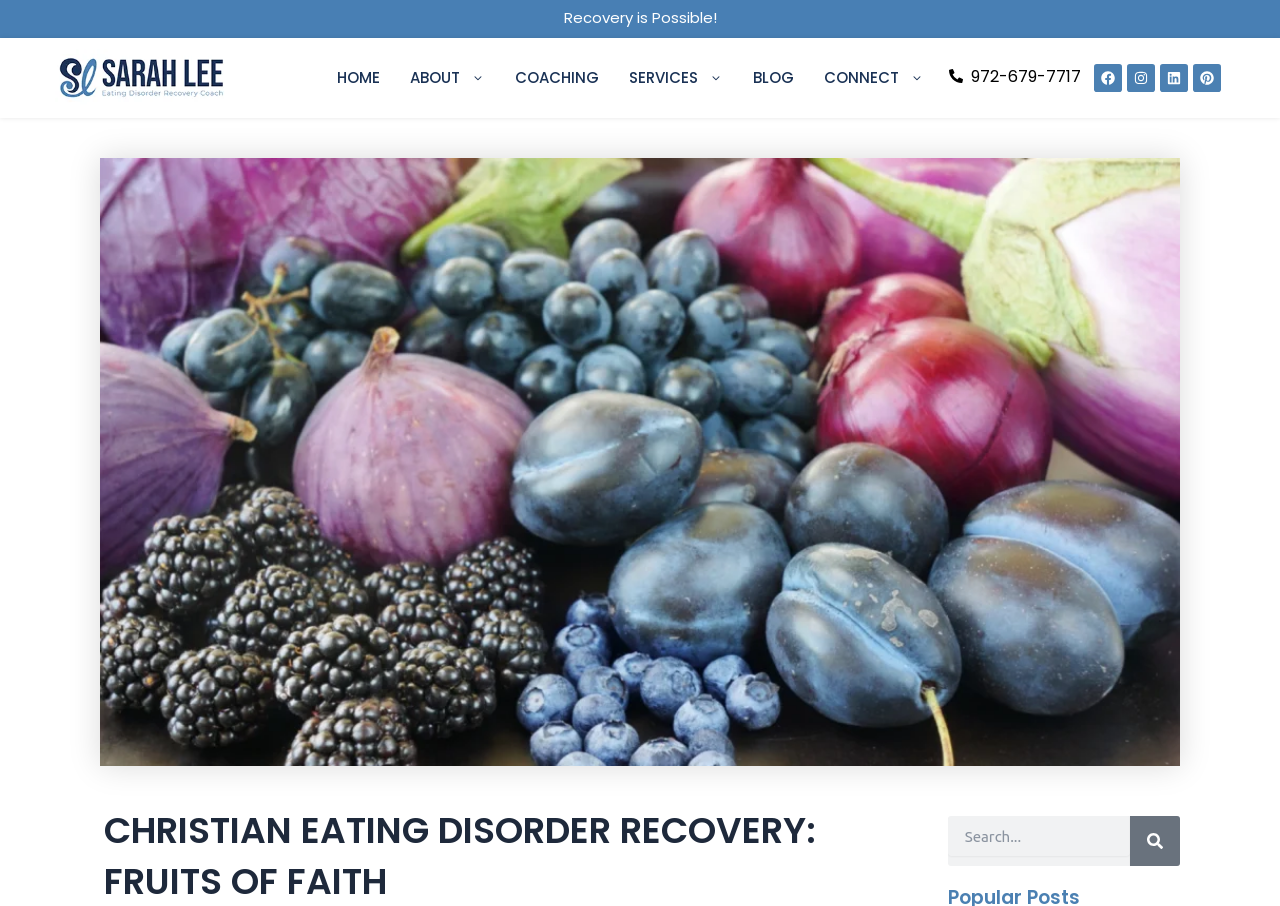Select the bounding box coordinates of the element I need to click to carry out the following instruction: "Call the phone number".

[0.741, 0.071, 0.845, 0.1]